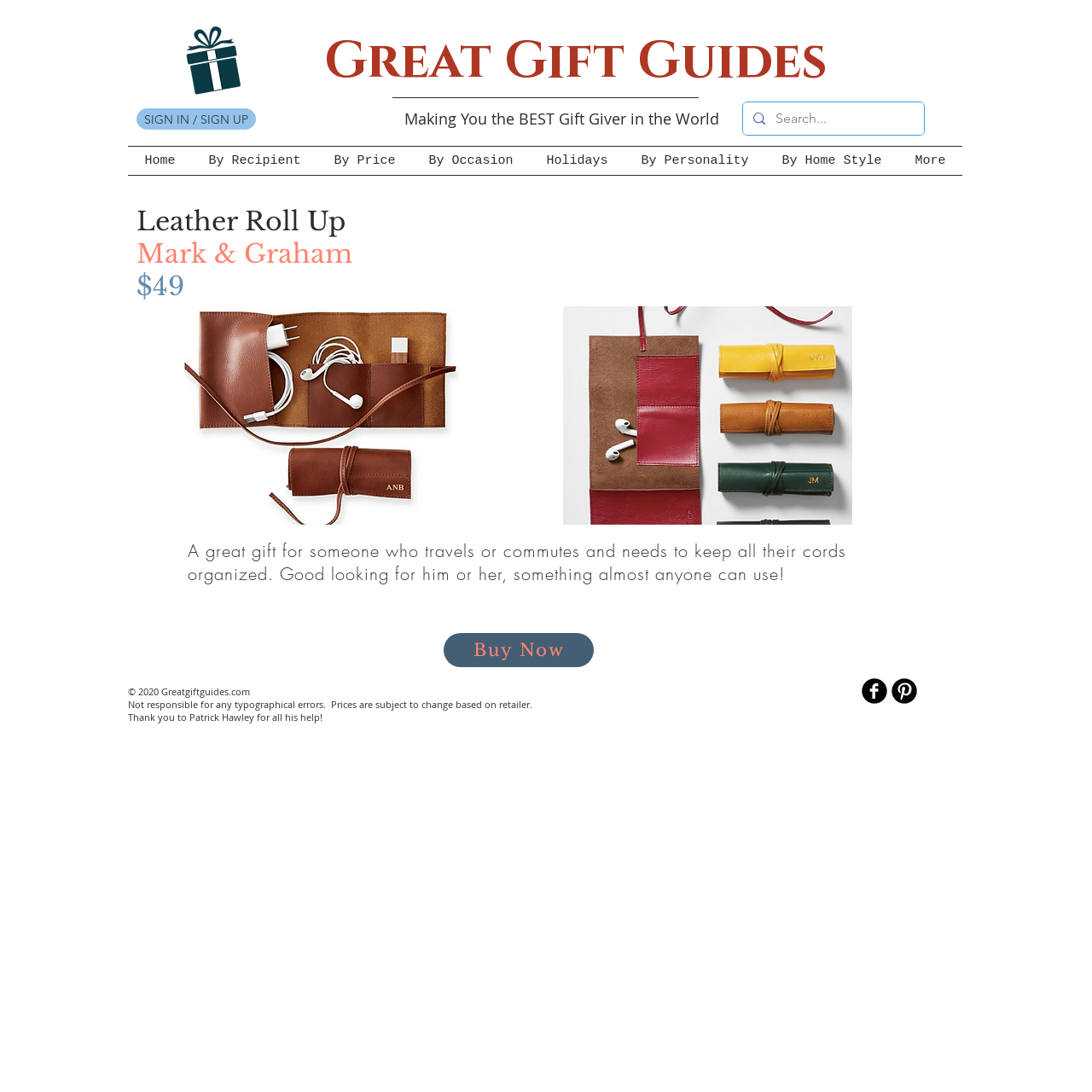Please identify the bounding box coordinates of the clickable area that will fulfill the following instruction: "Sign in or sign up". The coordinates should be in the format of four float numbers between 0 and 1, i.e., [left, top, right, bottom].

[0.125, 0.099, 0.234, 0.119]